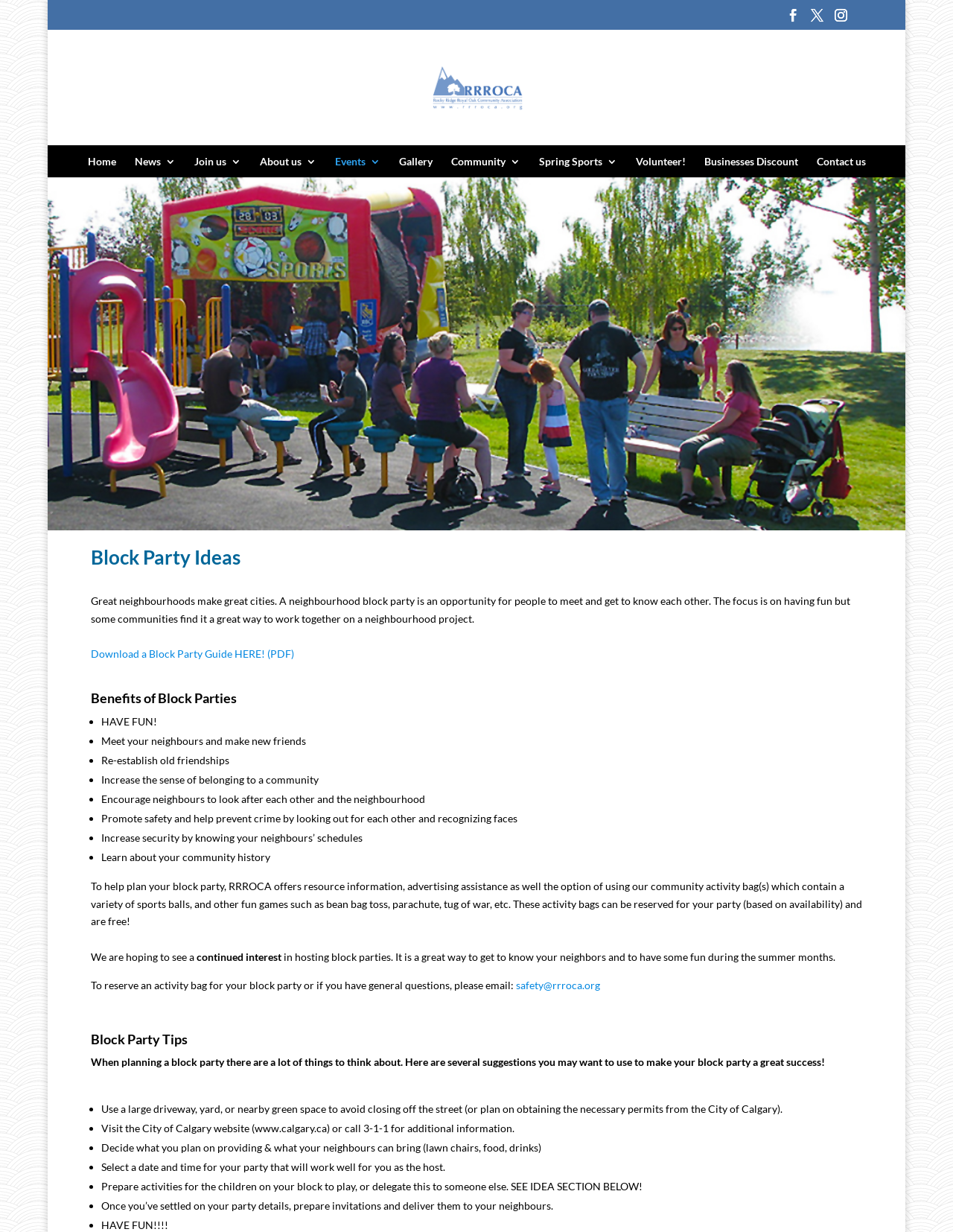Please identify the bounding box coordinates of the area that needs to be clicked to fulfill the following instruction: "Email to reserve an activity bag."

[0.541, 0.794, 0.629, 0.805]